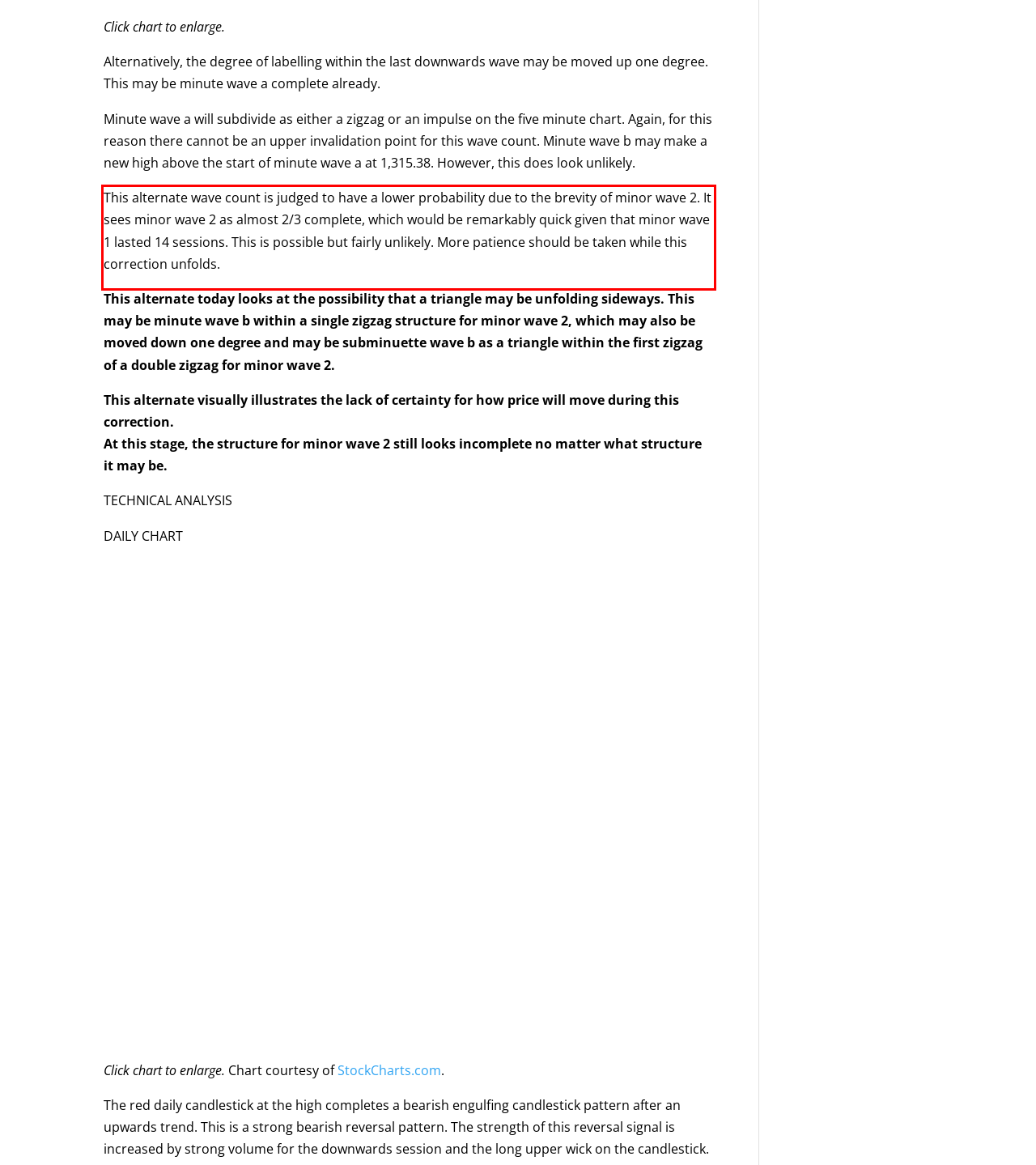You are given a webpage screenshot with a red bounding box around a UI element. Extract and generate the text inside this red bounding box.

This alternate wave count is judged to have a lower probability due to the brevity of minor wave 2. It sees minor wave 2 as almost 2/3 complete, which would be remarkably quick given that minor wave 1 lasted 14 sessions. This is possible but fairly unlikely. More patience should be taken while this correction unfolds.